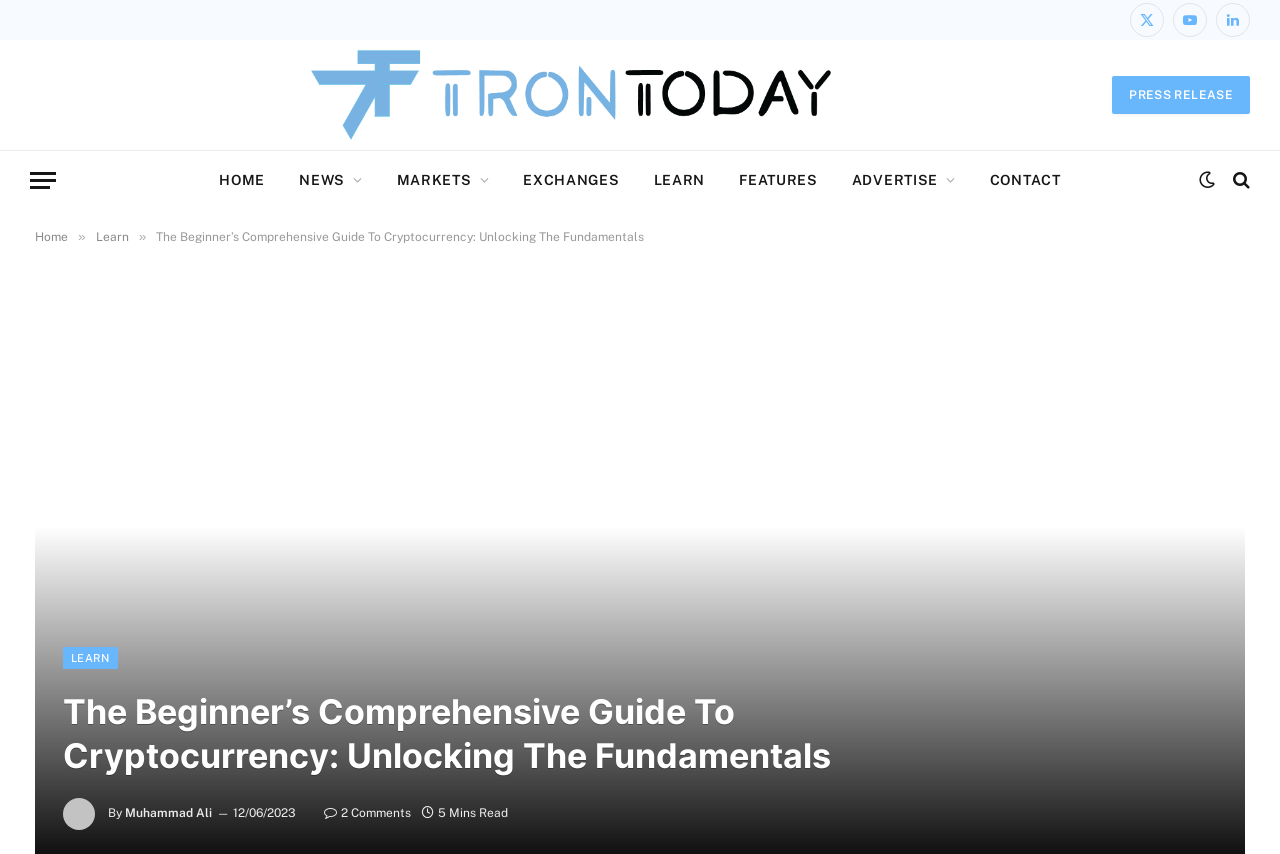What social media platforms are linked on this webpage?
Please answer the question as detailed as possible.

The webpage contains links to social media platforms, specifically Twitter, YouTube, and LinkedIn, which are represented by their respective icons and can be found at the top of the webpage.